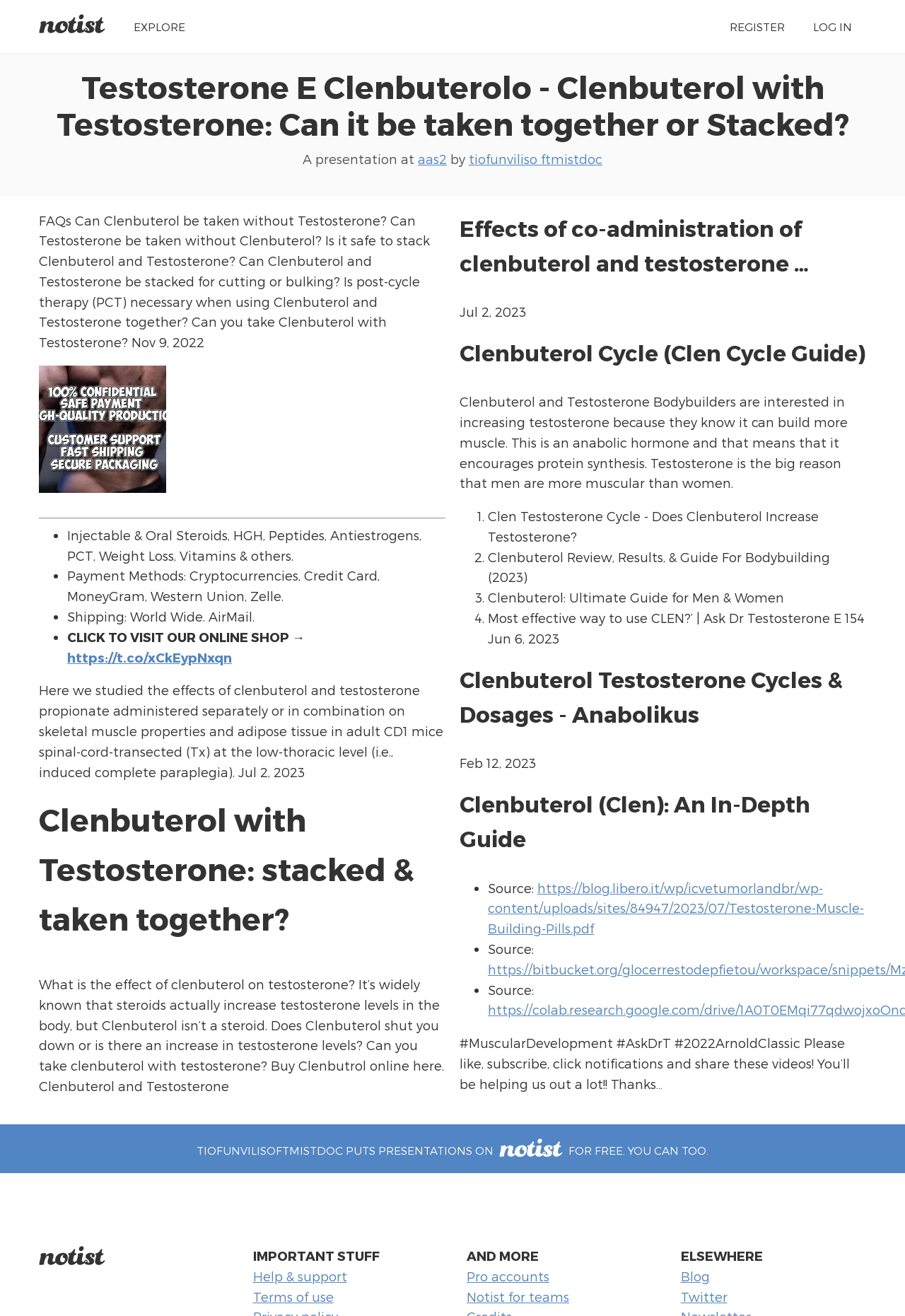Give an in-depth explanation of the webpage layout and content.

This webpage is about Clenbuterol and Testosterone, providing information on their effects, cycles, and dosages. At the top, there is a navigation bar with links to "EXPLORE", "REGISTER", and "LOG IN". Below the navigation bar, there is a heading that reads "Testosterone E Clenbuterolo - Clenbuterol with Testosterone: Can it be taken together or Stacked?".

On the left side of the page, there is a section with a heading "FAQs" that lists several questions related to Clenbuterol and Testosterone, such as "Can Clenbuterol be taken without Testosterone?" and "Is it safe to stack Clenbuterol and Testosterone?". Below the FAQs section, there is a list of bullet points with information about injectable and oral steroids, payment methods, and shipping.

The main content of the page is divided into several sections, each with its own heading. The first section discusses the effects of Clenbuterol and Testosterone on skeletal muscle properties and adipose tissue. The second section is about the effects of co-administration of Clenbuterol and Testosterone. The third section is a guide to Clenbuterol cycles and dosages.

There are several links and images scattered throughout the page, including links to online shops, social media, and blogs. At the bottom of the page, there are links to "Help & support", "Terms of use", and "Pro accounts", as well as a section called "ELSEWHERE" with links to a blog and Twitter.

Overall, the webpage appears to be a resource for individuals interested in learning about Clenbuterol and Testosterone, particularly in the context of bodybuilding and athletic performance.